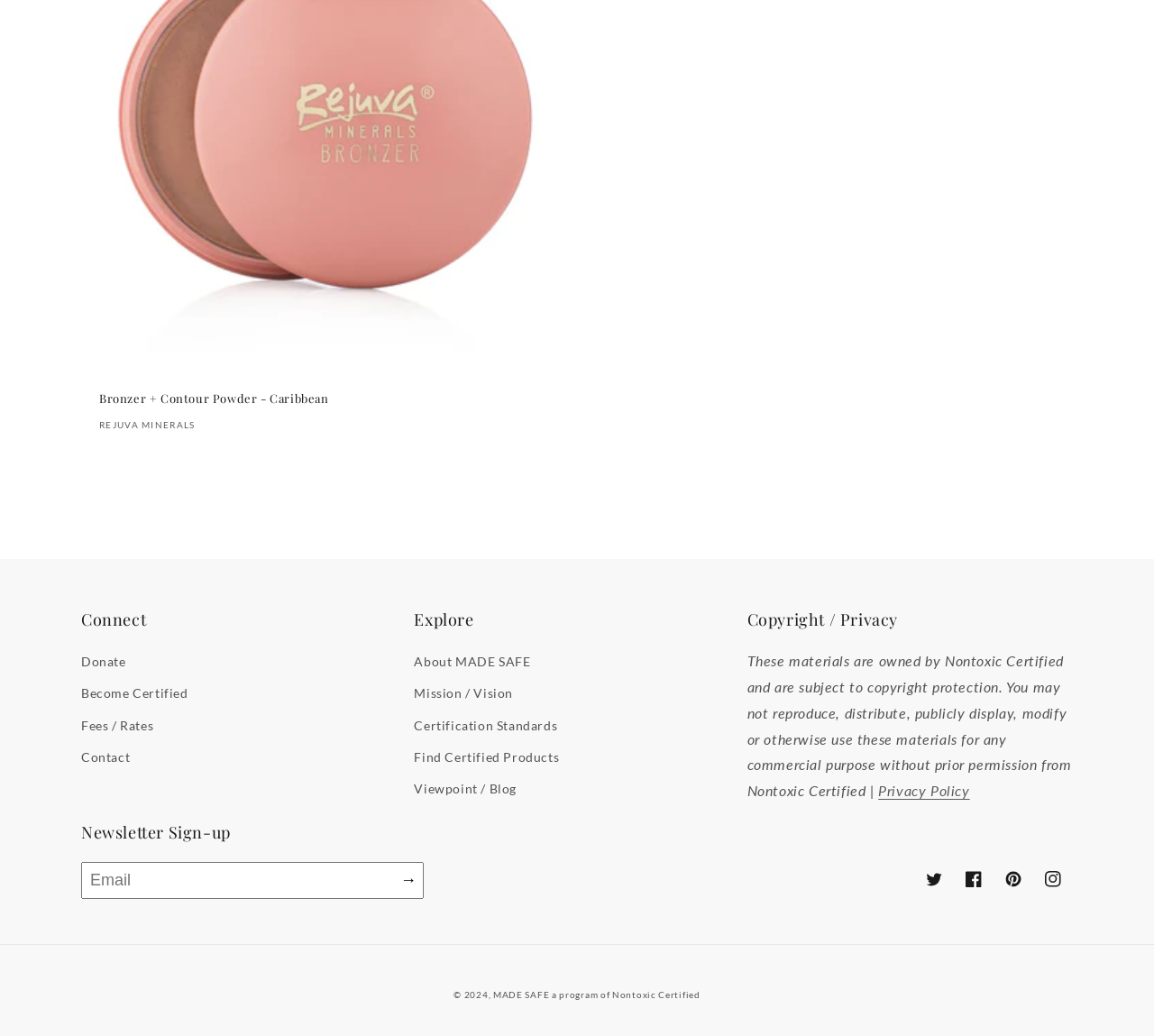Using the provided element description, identify the bounding box coordinates as (top-left x, top-left y, bottom-right x, bottom-right y). Ensure all values are between 0 and 1. Description: name="subscribe" value="→"

[0.341, 0.833, 0.367, 0.866]